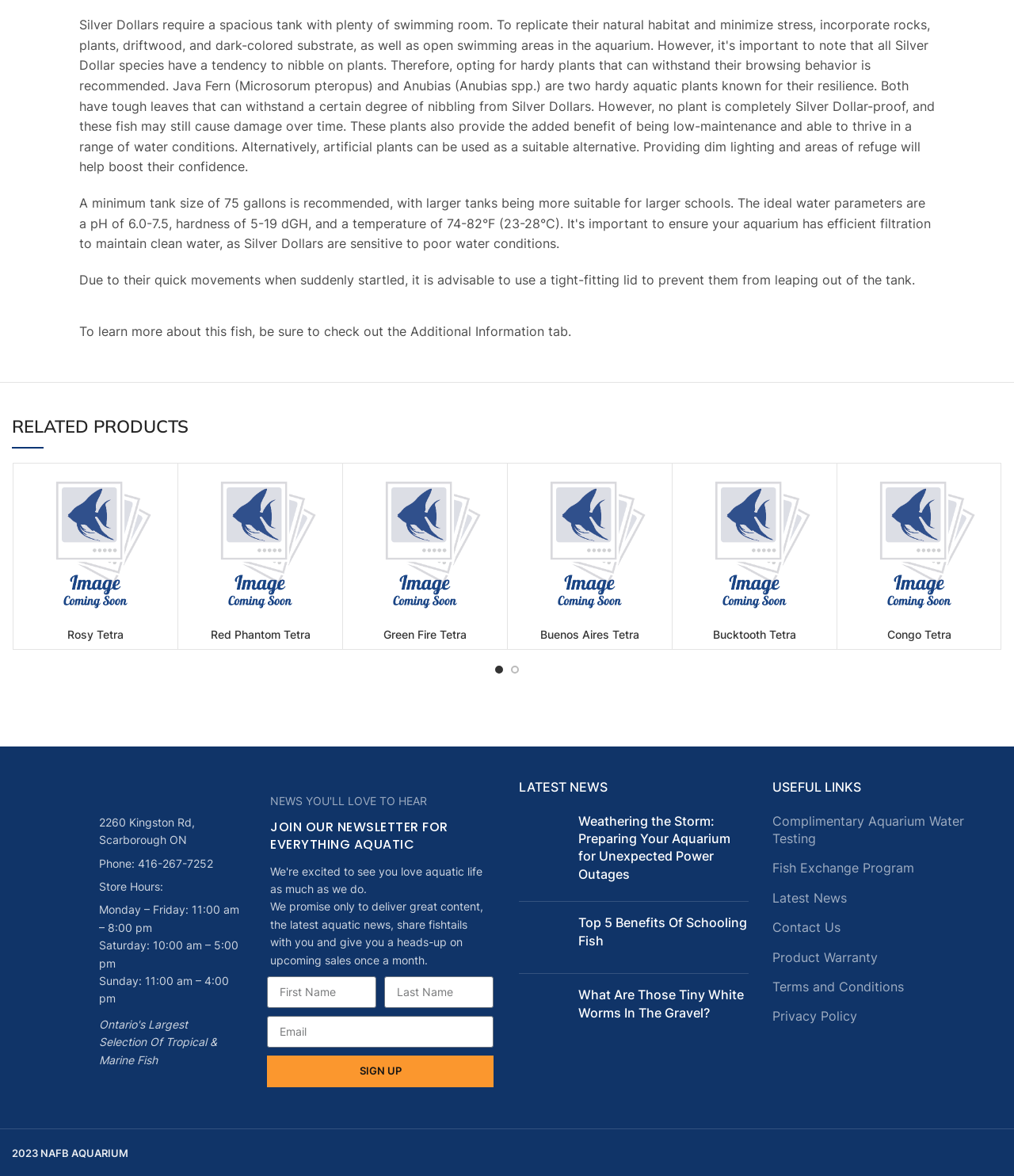Specify the bounding box coordinates of the area to click in order to execute this command: 'Read About Us'. The coordinates should consist of four float numbers ranging from 0 to 1, and should be formatted as [left, top, right, bottom].

None